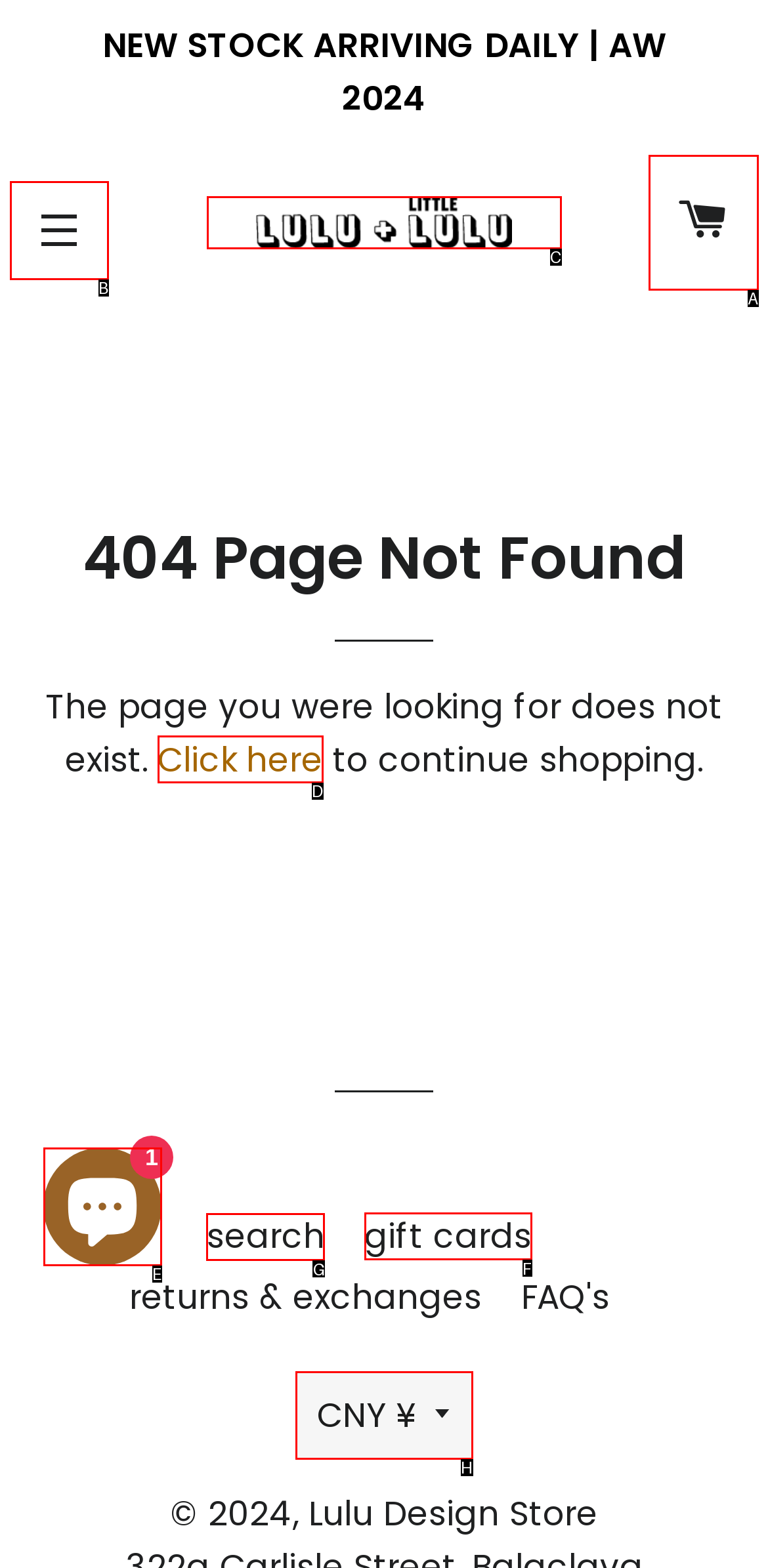Identify the correct UI element to click for this instruction: Search
Respond with the appropriate option's letter from the provided choices directly.

G